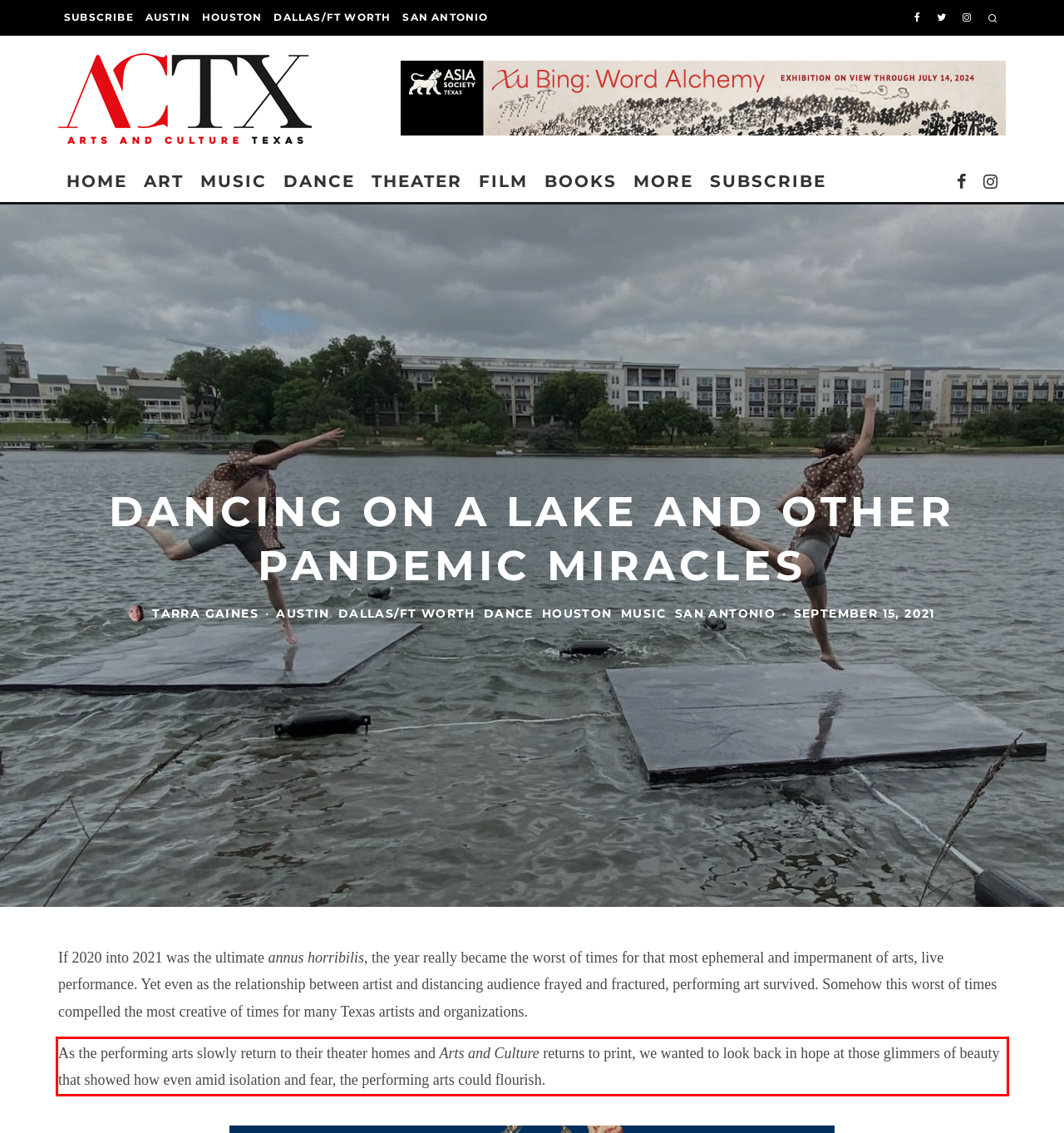There is a screenshot of a webpage with a red bounding box around a UI element. Please use OCR to extract the text within the red bounding box.

As the performing arts slowly return to their theater homes and Arts and Culture returns to print, we wanted to look back in hope at those glimmers of beauty that showed how even amid isolation and fear, the performing arts could flourish.